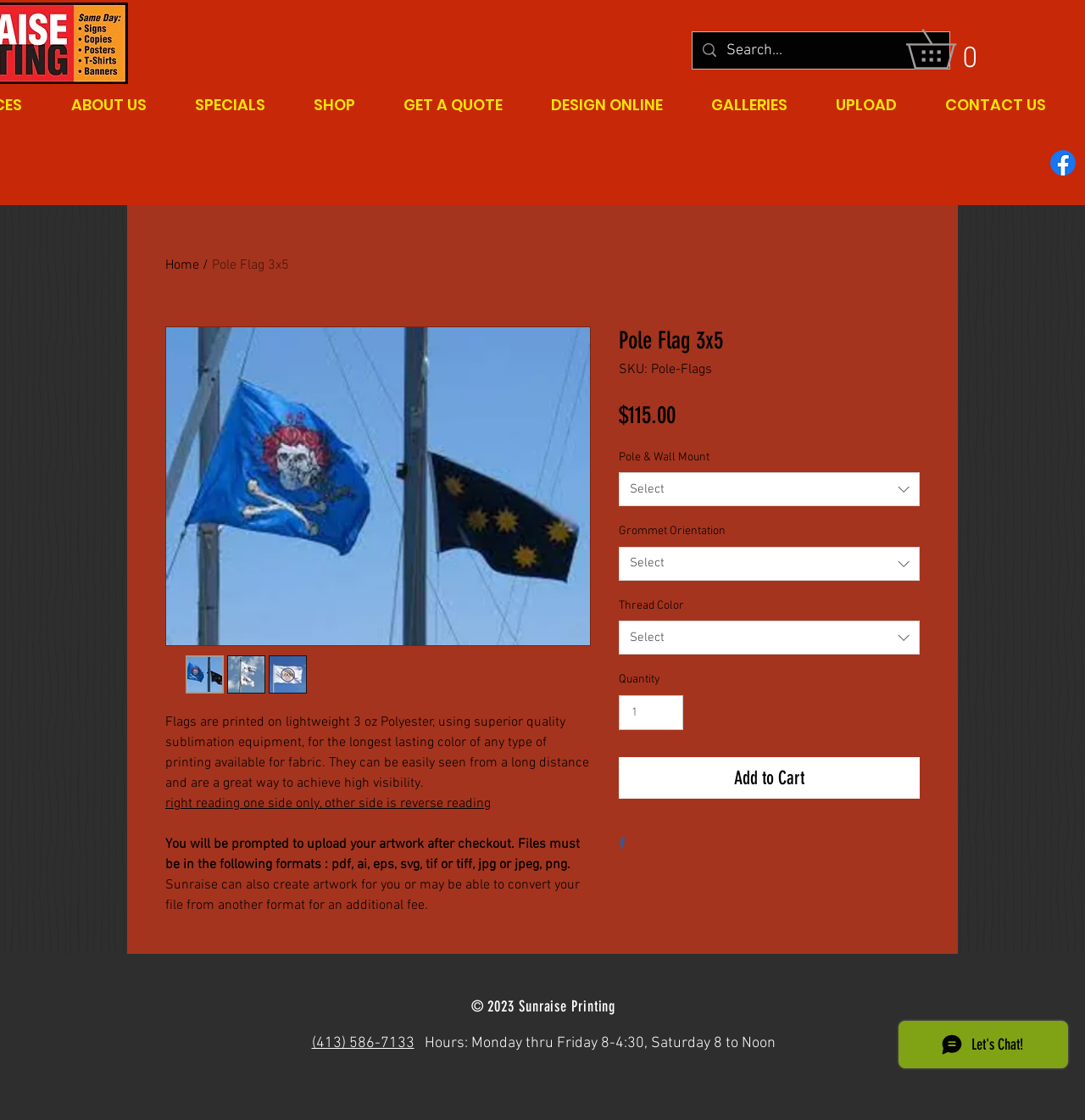What is the orientation of the grommet?
By examining the image, provide a one-word or phrase answer.

Select